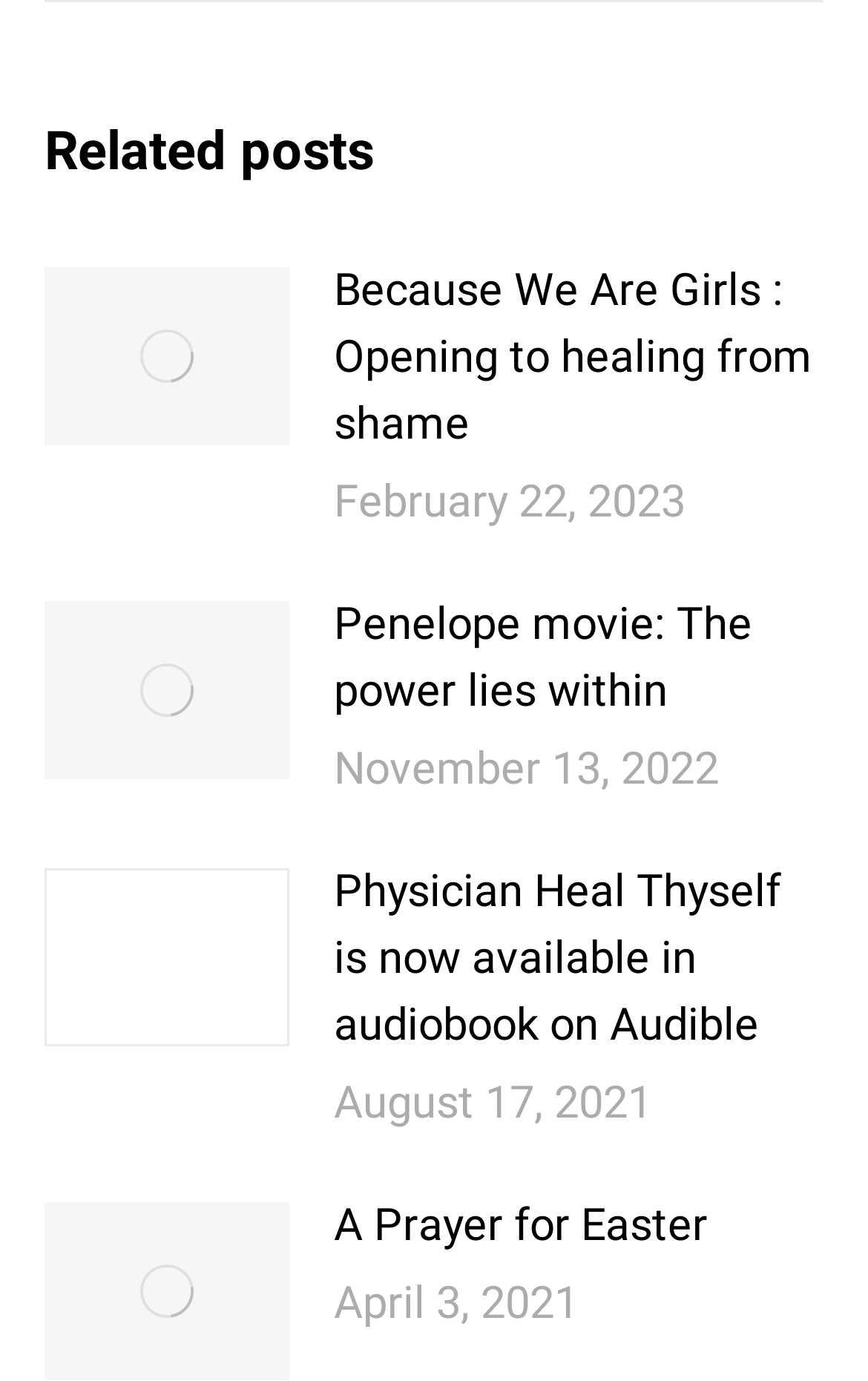What is the title of the first post? Refer to the image and provide a one-word or short phrase answer.

Because We Are Girls